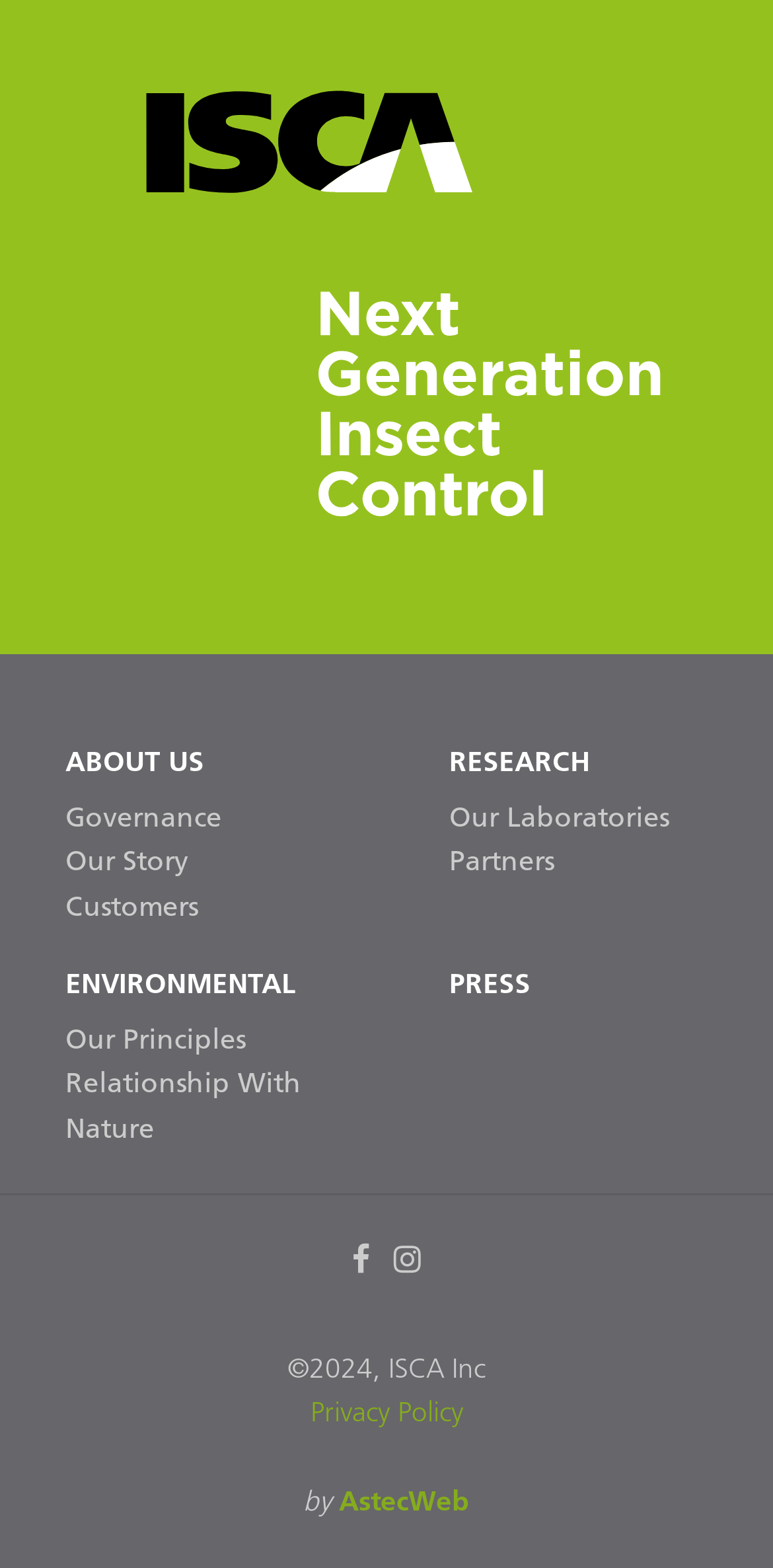What is the icon represented by ''?
Answer the question using a single word or phrase, according to the image.

Unknown